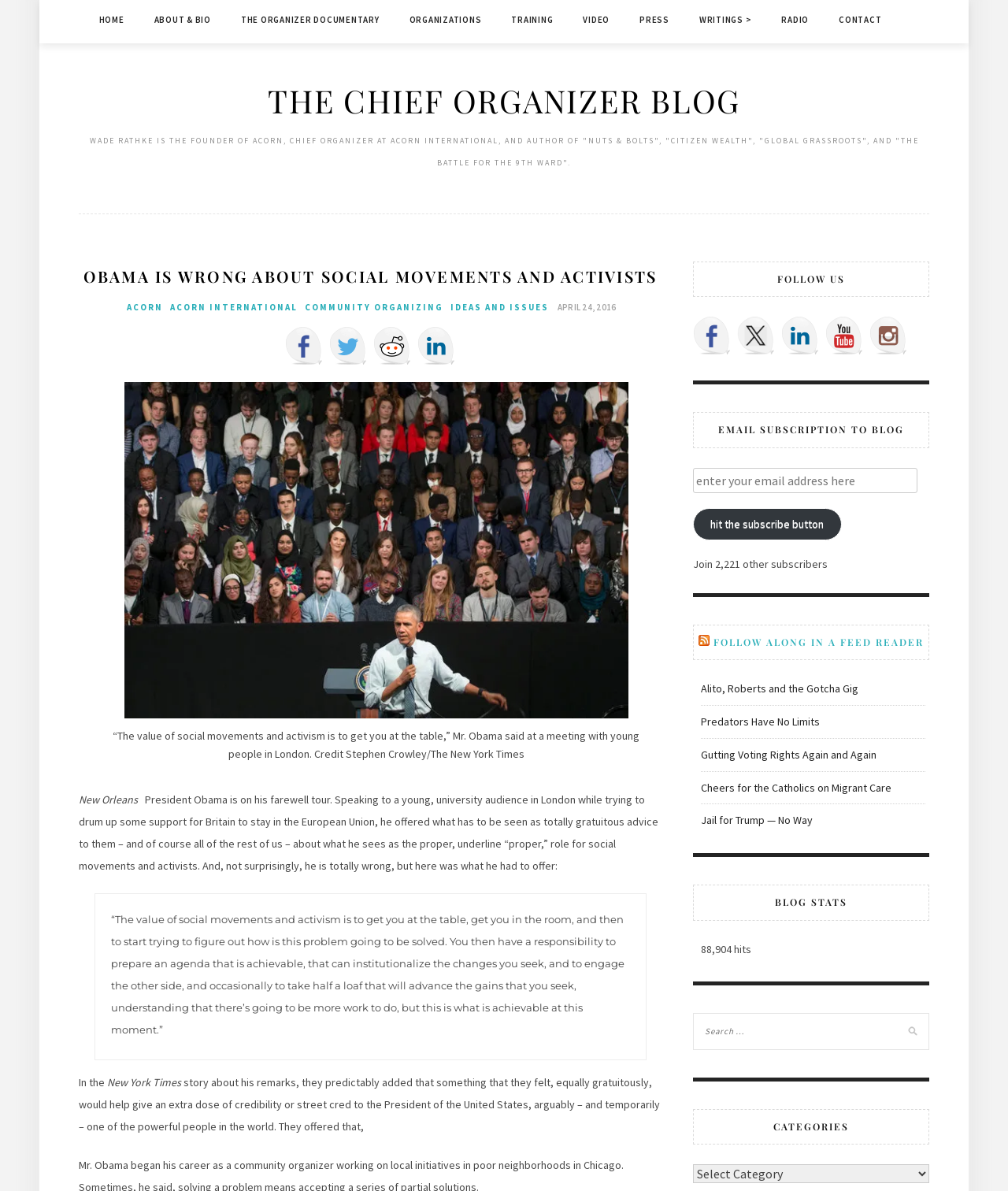Please specify the bounding box coordinates of the element that should be clicked to execute the given instruction: 'Visit the 'About' page'. Ensure the coordinates are four float numbers between 0 and 1, expressed as [left, top, right, bottom].

None